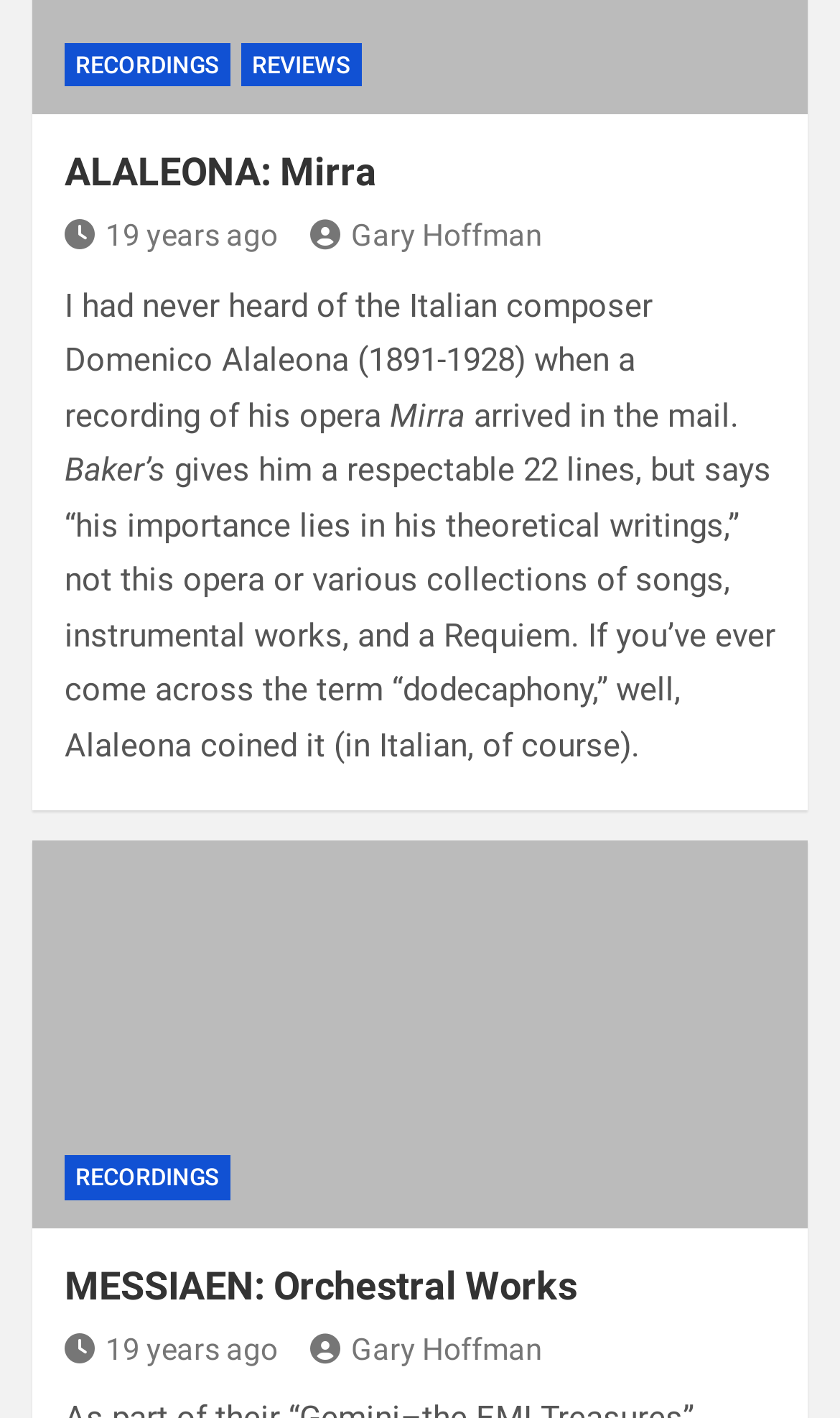Determine the bounding box coordinates for the area you should click to complete the following instruction: "Read about MESSIAEN: Orchestral Works".

[0.077, 0.891, 0.687, 0.923]